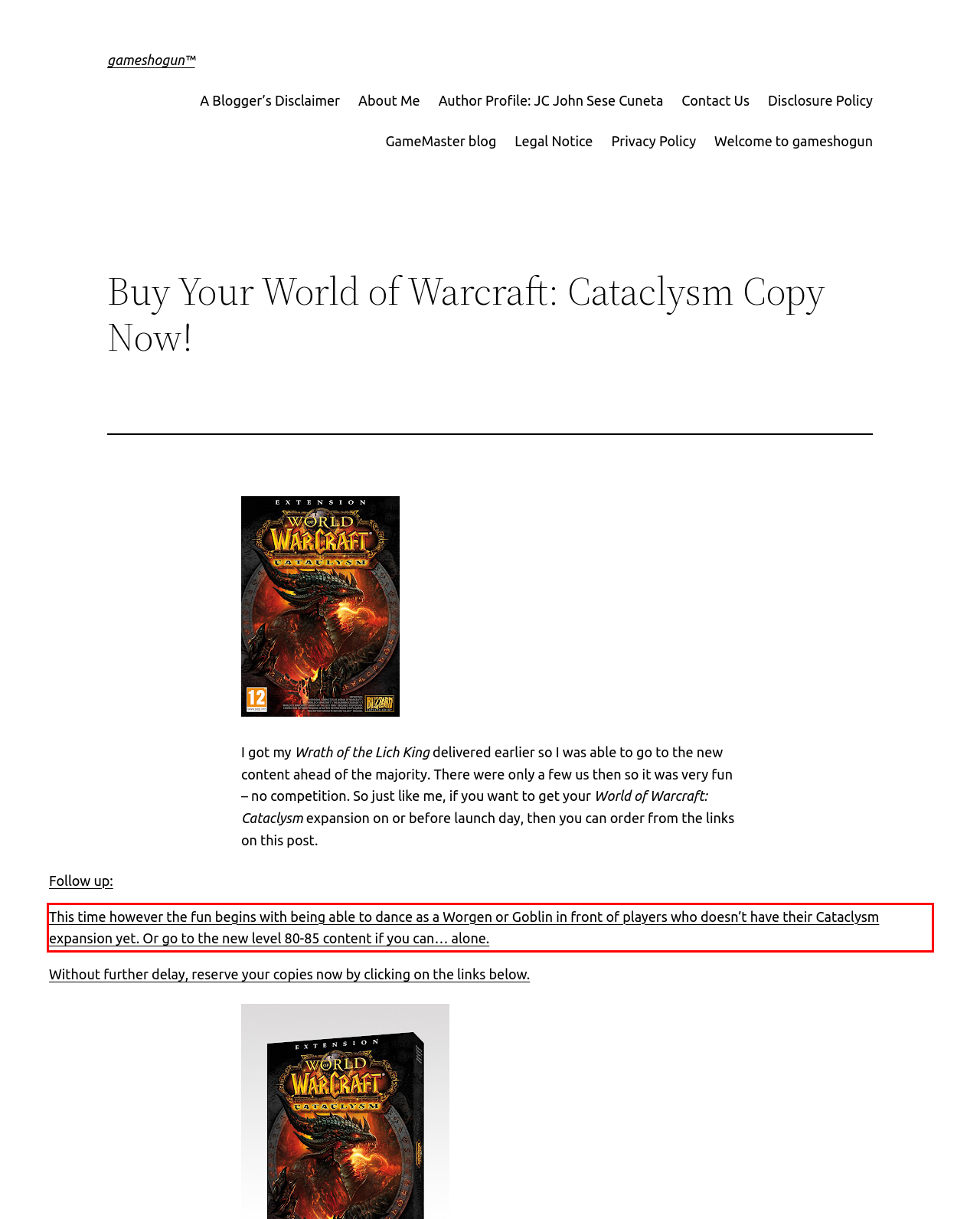Within the screenshot of a webpage, identify the red bounding box and perform OCR to capture the text content it contains.

This time however the fun begins with being able to dance as a Worgen or Goblin in front of players who doesn’t have their Cataclysm expansion yet. Or go to the new level 80-85 content if you can… alone.